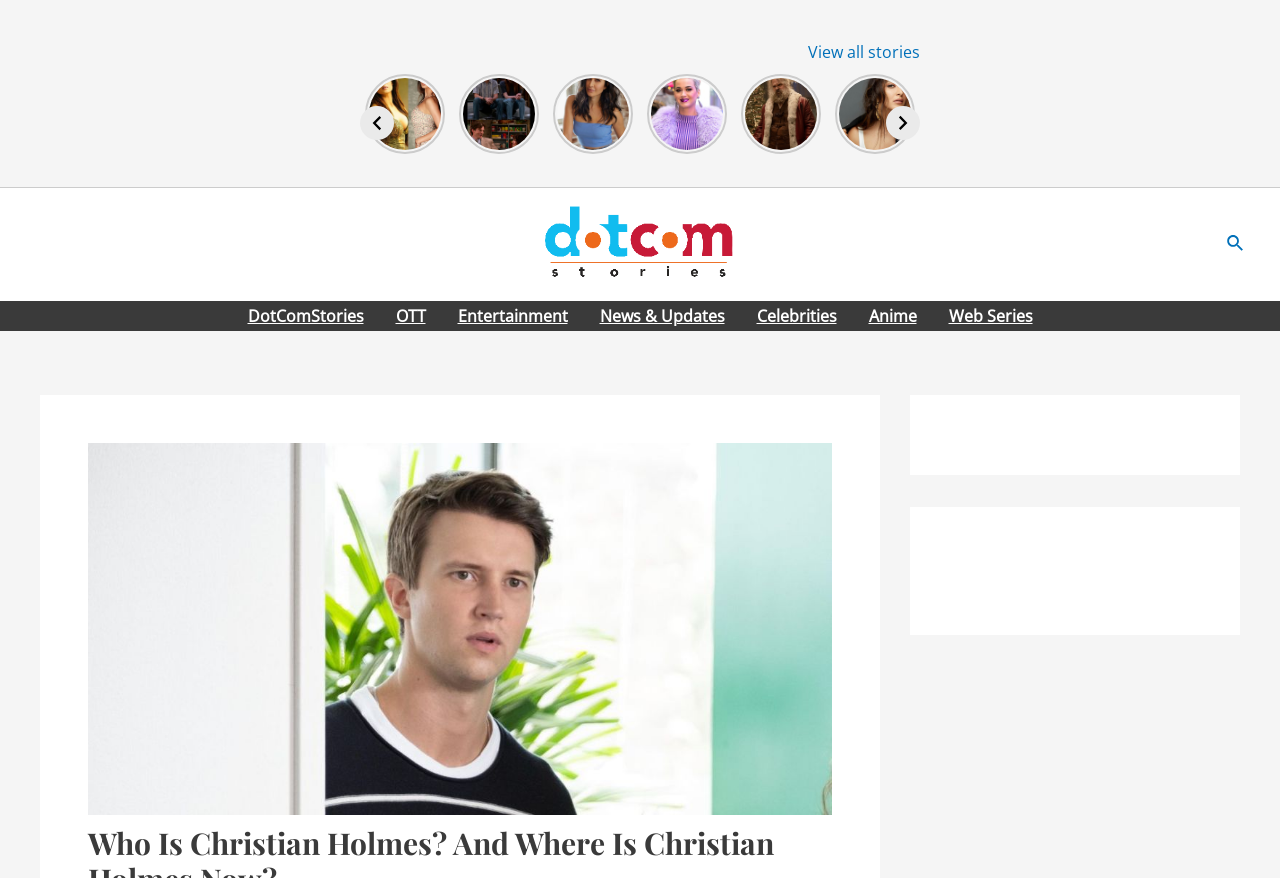Find the bounding box coordinates for the area you need to click to carry out the instruction: "Read about OTT". The coordinates should be four float numbers between 0 and 1, indicated as [left, top, right, bottom].

[0.296, 0.342, 0.345, 0.377]